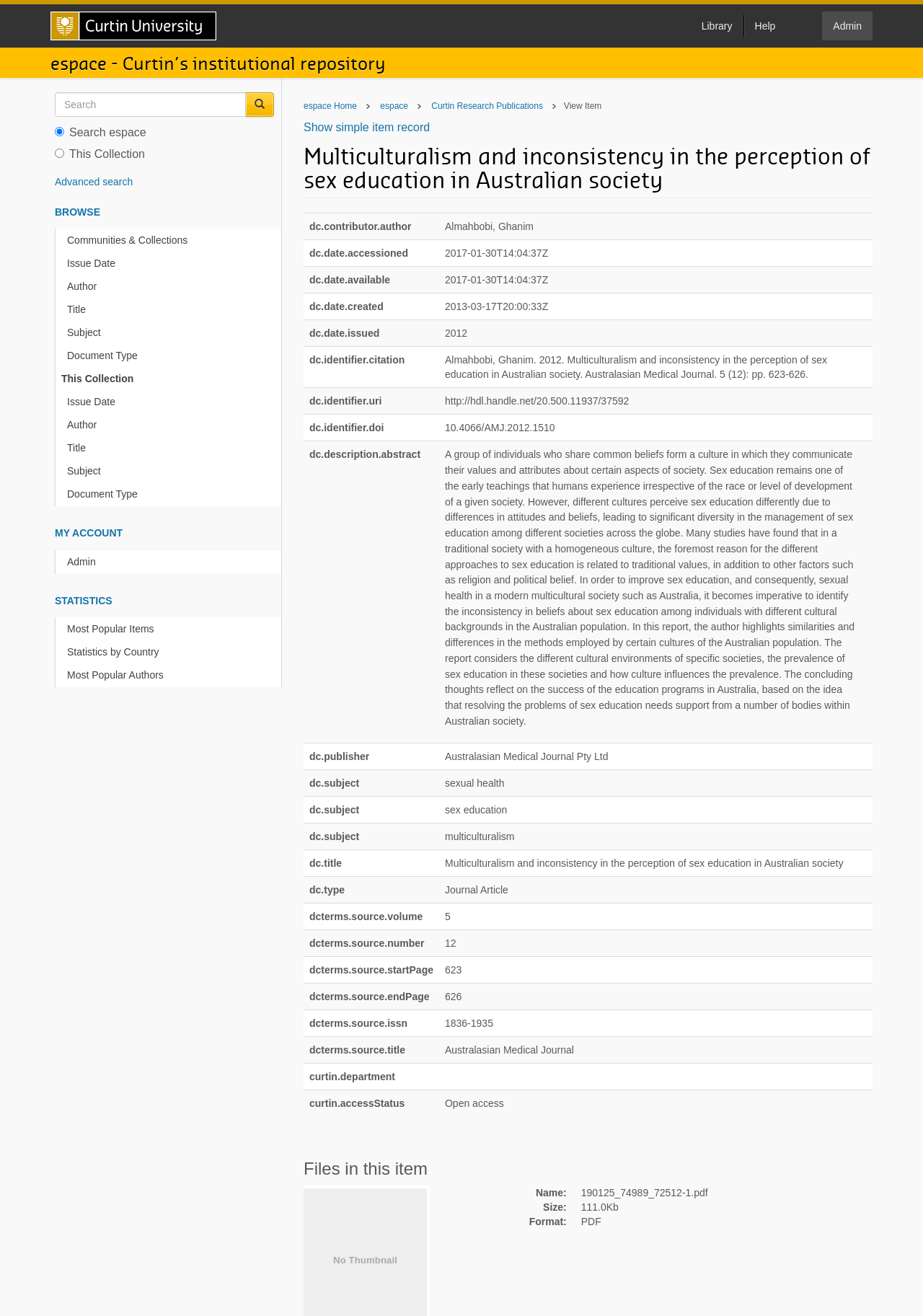What is the title of the journal this article was published in?
Respond to the question with a well-detailed and thorough answer.

The journal title can be found in the table under the 'dc.publisher' column, which is located in the middle of the webpage.